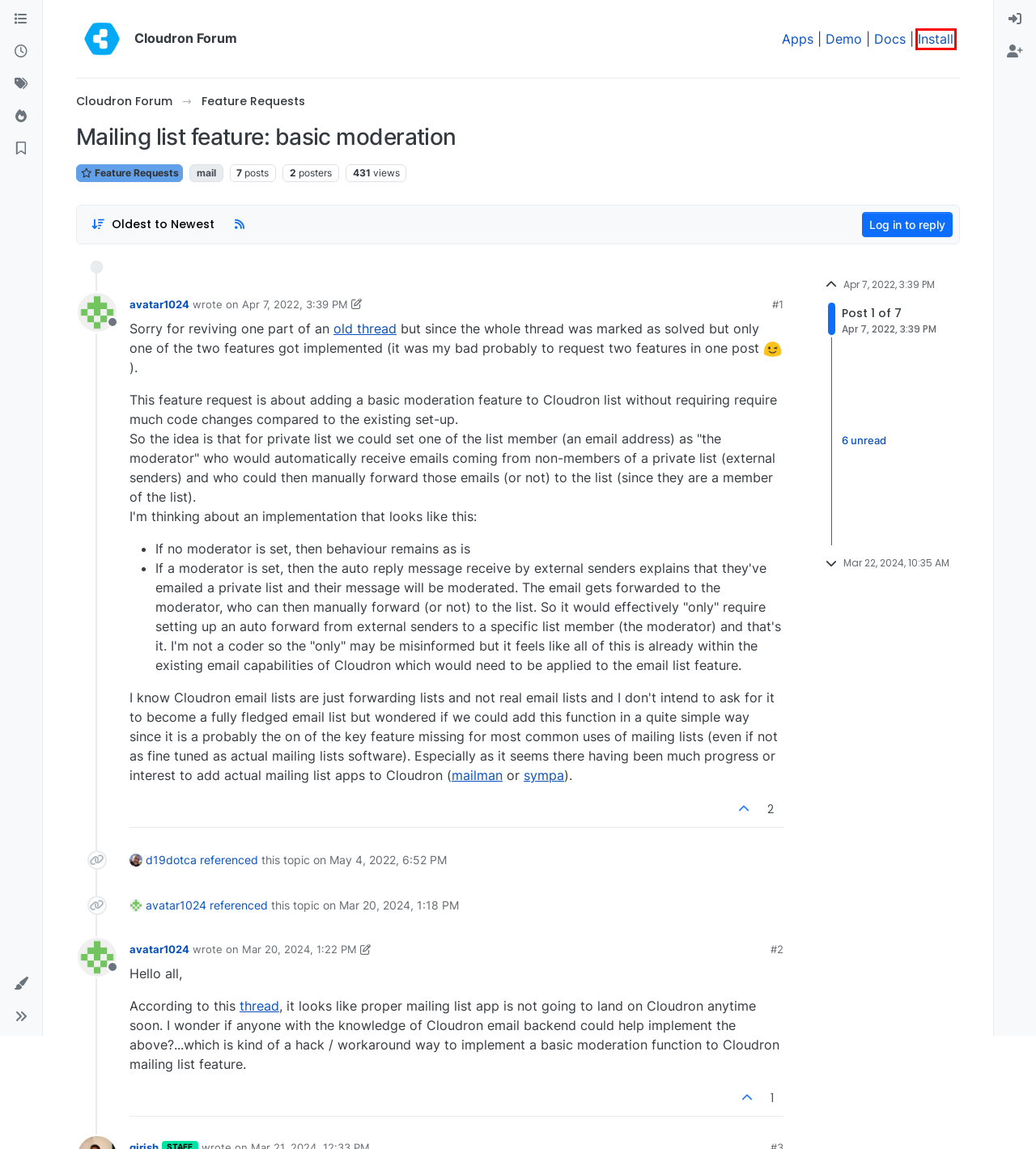You are given a screenshot of a webpage with a red bounding box around an element. Choose the most fitting webpage description for the page that appears after clicking the element within the red bounding box. Here are the candidates:
A. Cloudron Forum | Cloudron Forum
B. Cloudron Dashboard
C. Cloudron - App Store
D. 2 new mailing lists features - private lists and basic moderation | Cloudron Forum
E. Cloudron - Install Cloudron
F. Configure Haraka for Mailman3 | Cloudron Forum
G. Sympa - mailing list | Cloudron Forum
H. Cloudron Docs

E